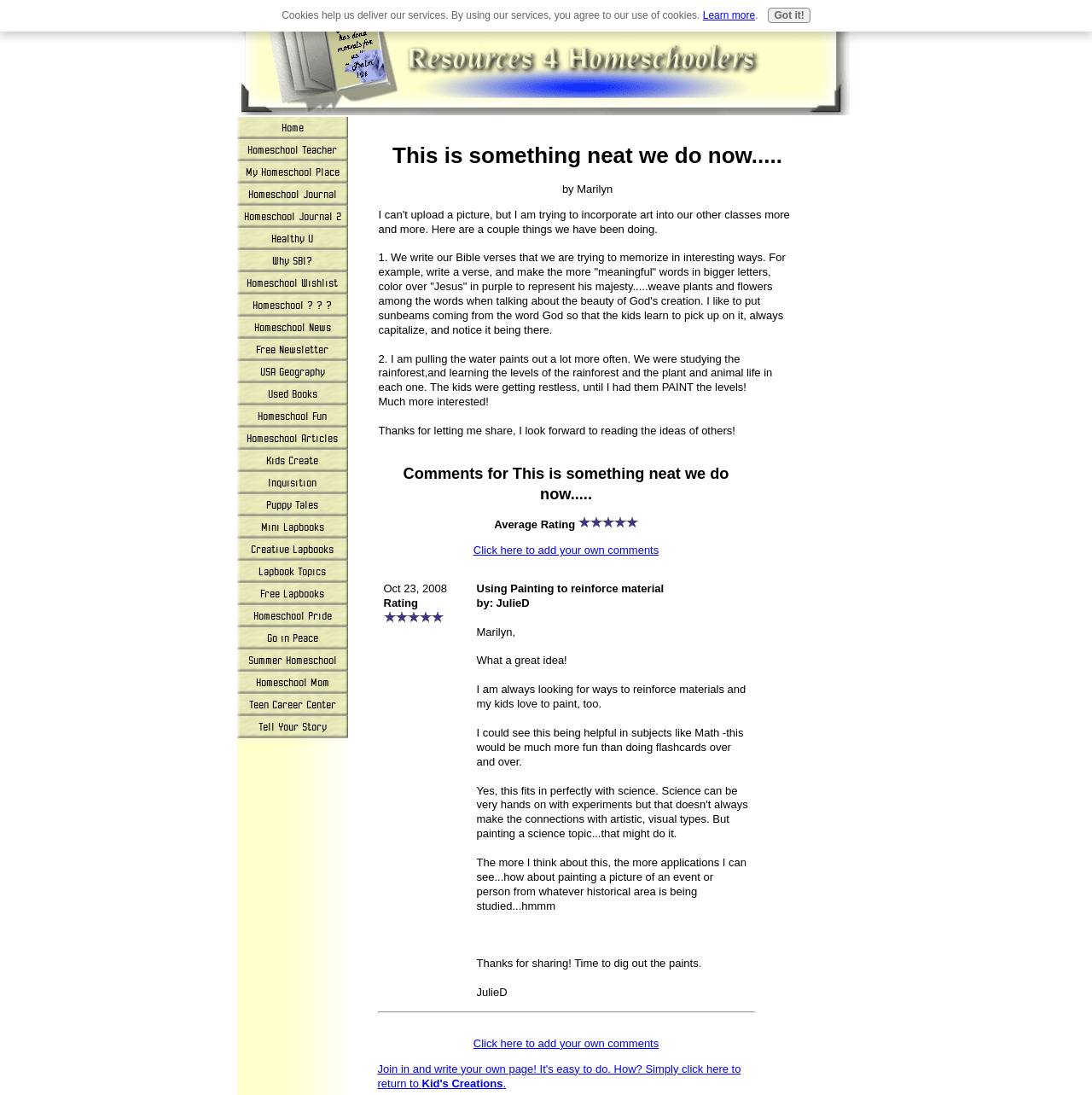How many stars are in the rating of the first comment?
Look at the webpage screenshot and answer the question with a detailed explanation.

The rating of the first comment is represented by five star icons, indicating a 5-star rating.